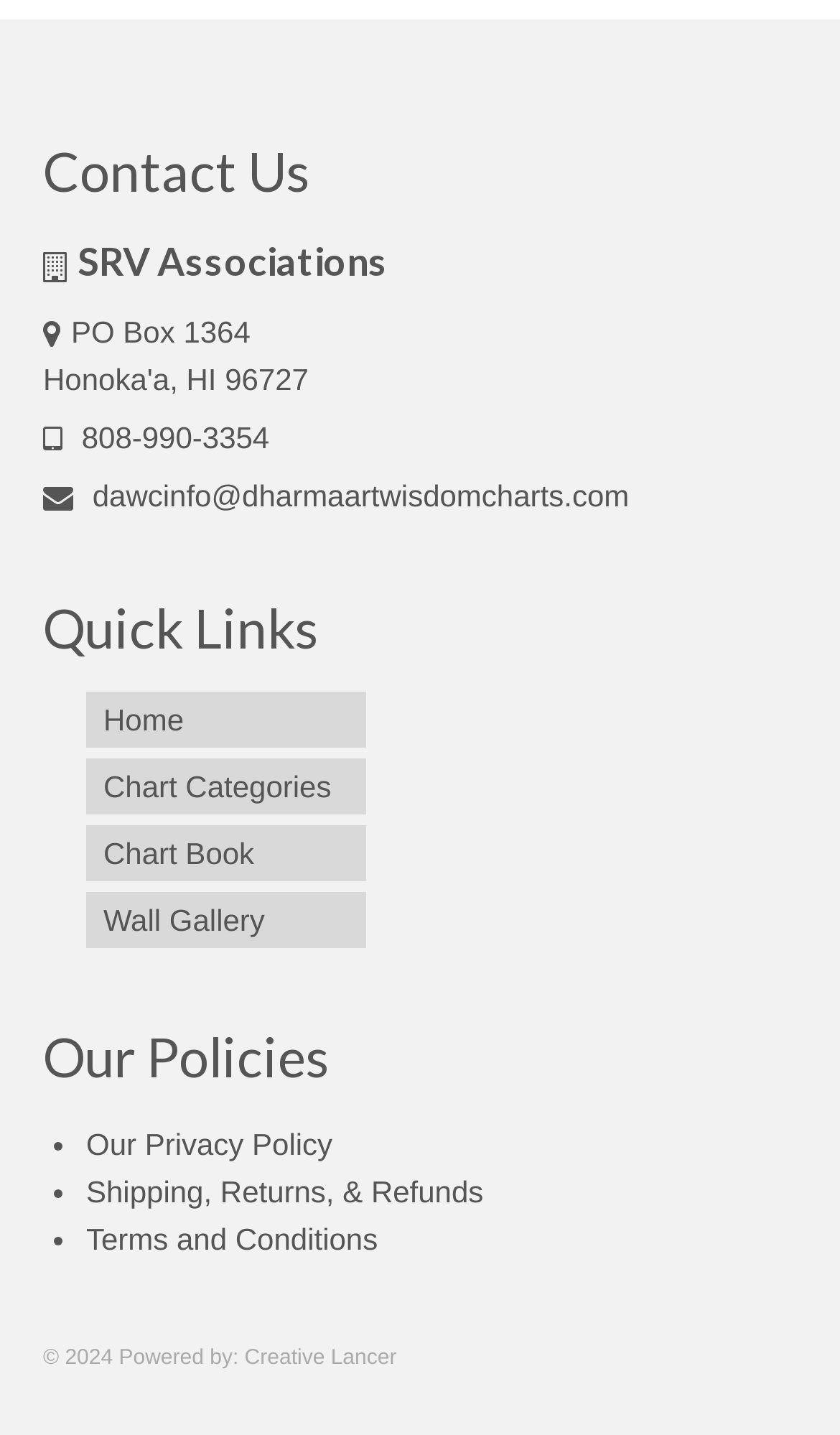Locate the bounding box coordinates of the element I should click to achieve the following instruction: "go to Cristiano Ronaldo Fan homepage".

None